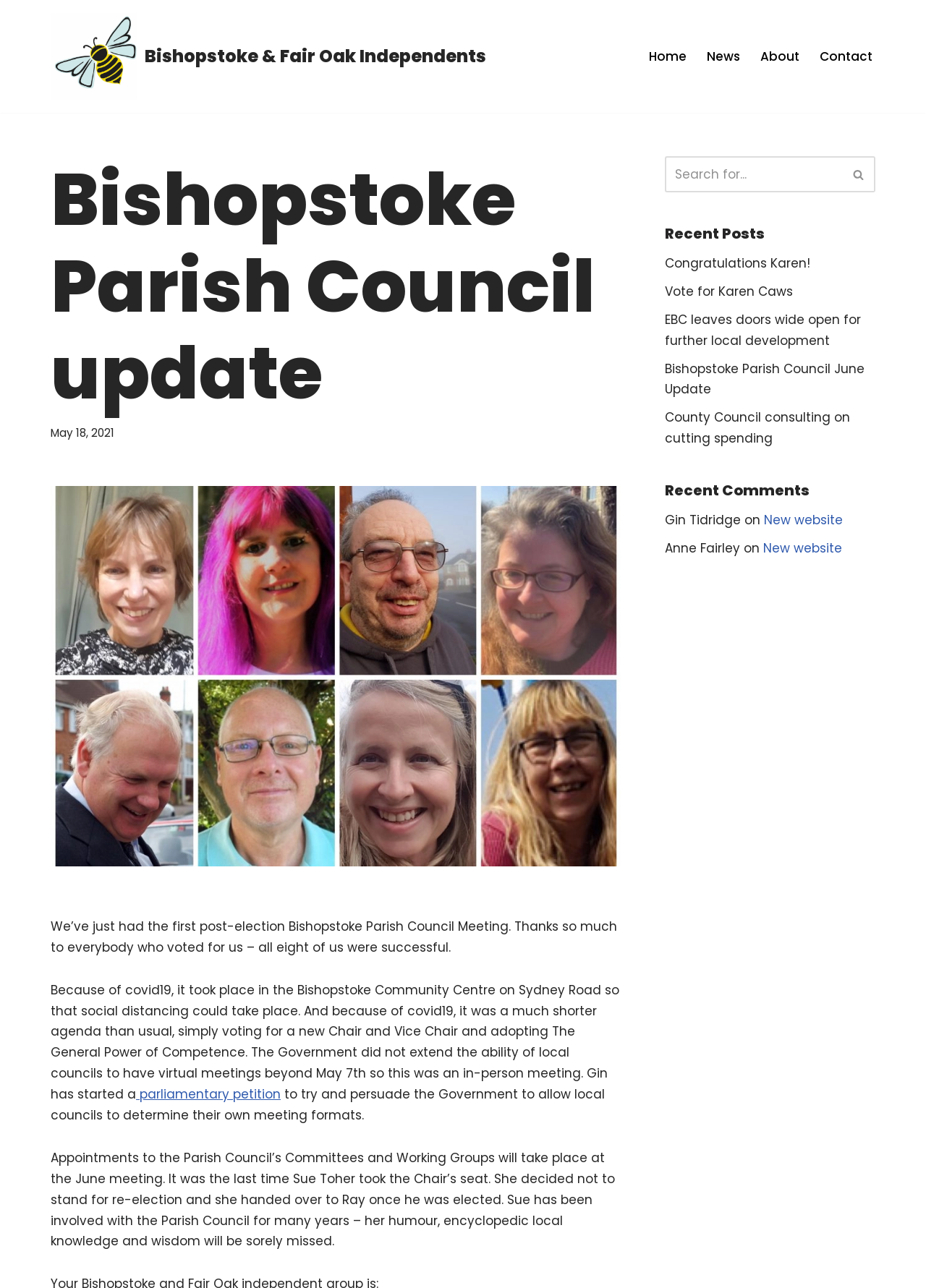Could you find the bounding box coordinates of the clickable area to complete this instruction: "Visit the 'Contact' page"?

[0.885, 0.036, 0.942, 0.052]